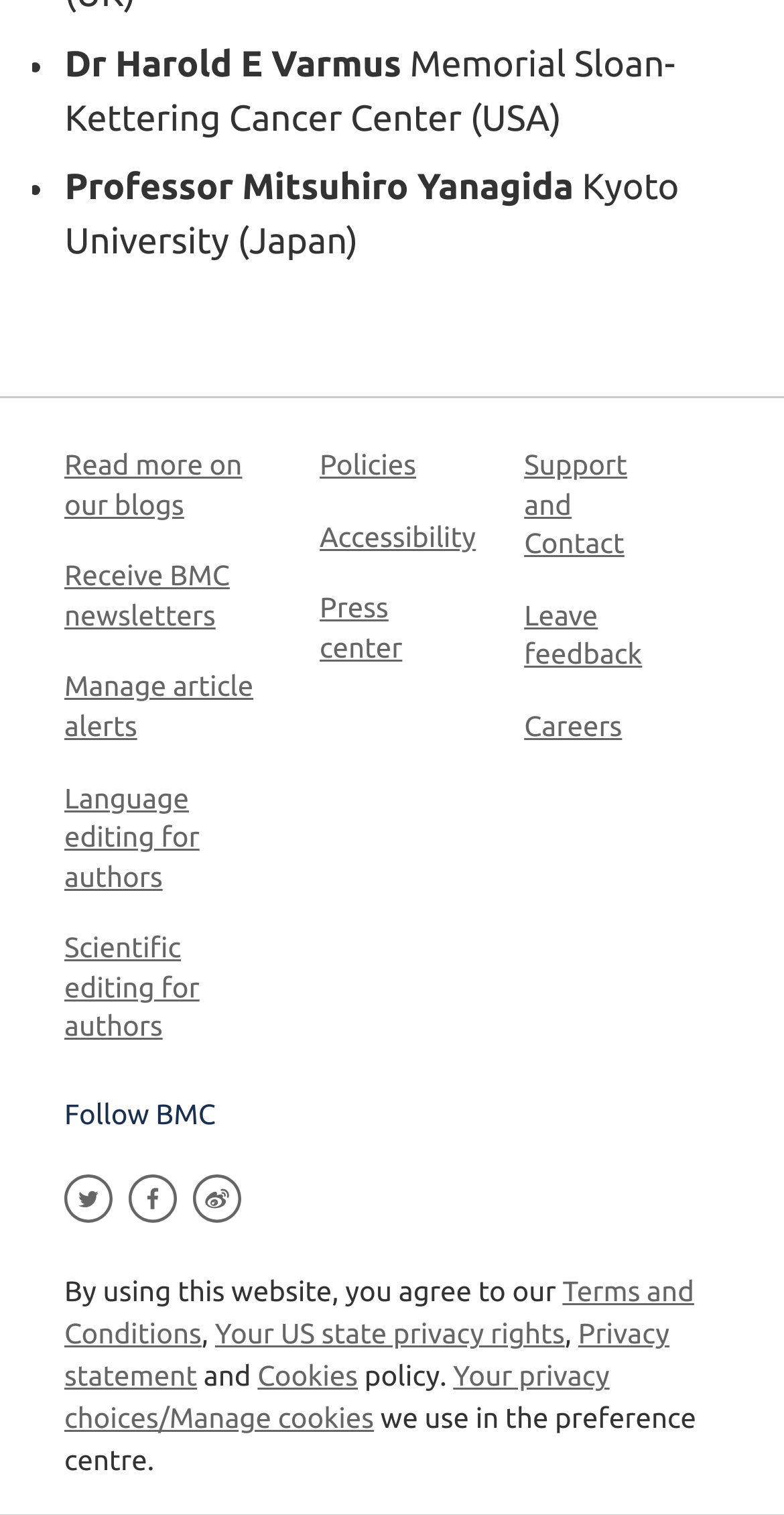What is the name of the university associated with Professor Mitsuhiro Yanagida?
Look at the screenshot and give a one-word or phrase answer.

Kyoto University